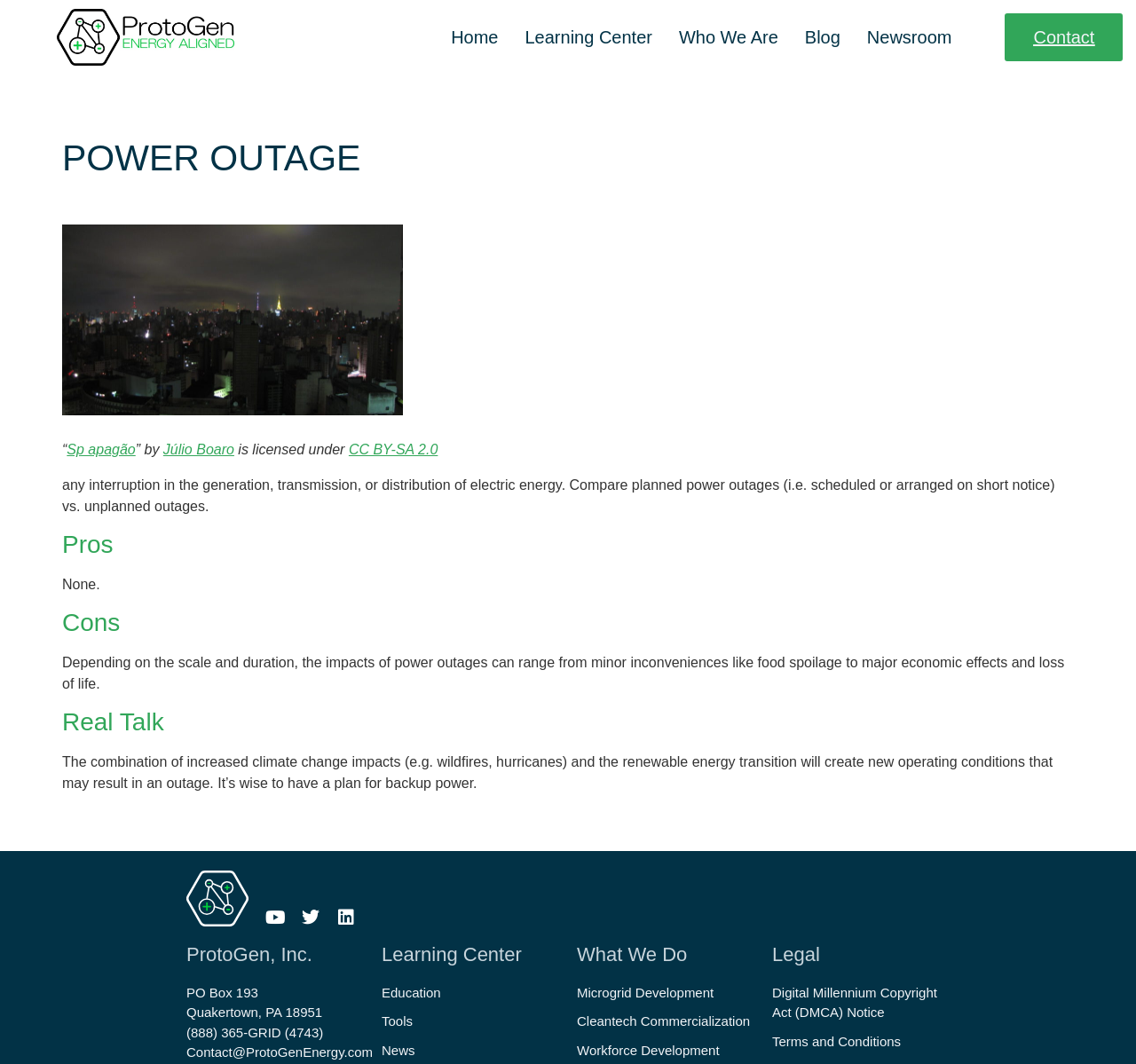Identify the bounding box coordinates of the HTML element based on this description: "Júlio Boaro".

[0.144, 0.416, 0.206, 0.43]